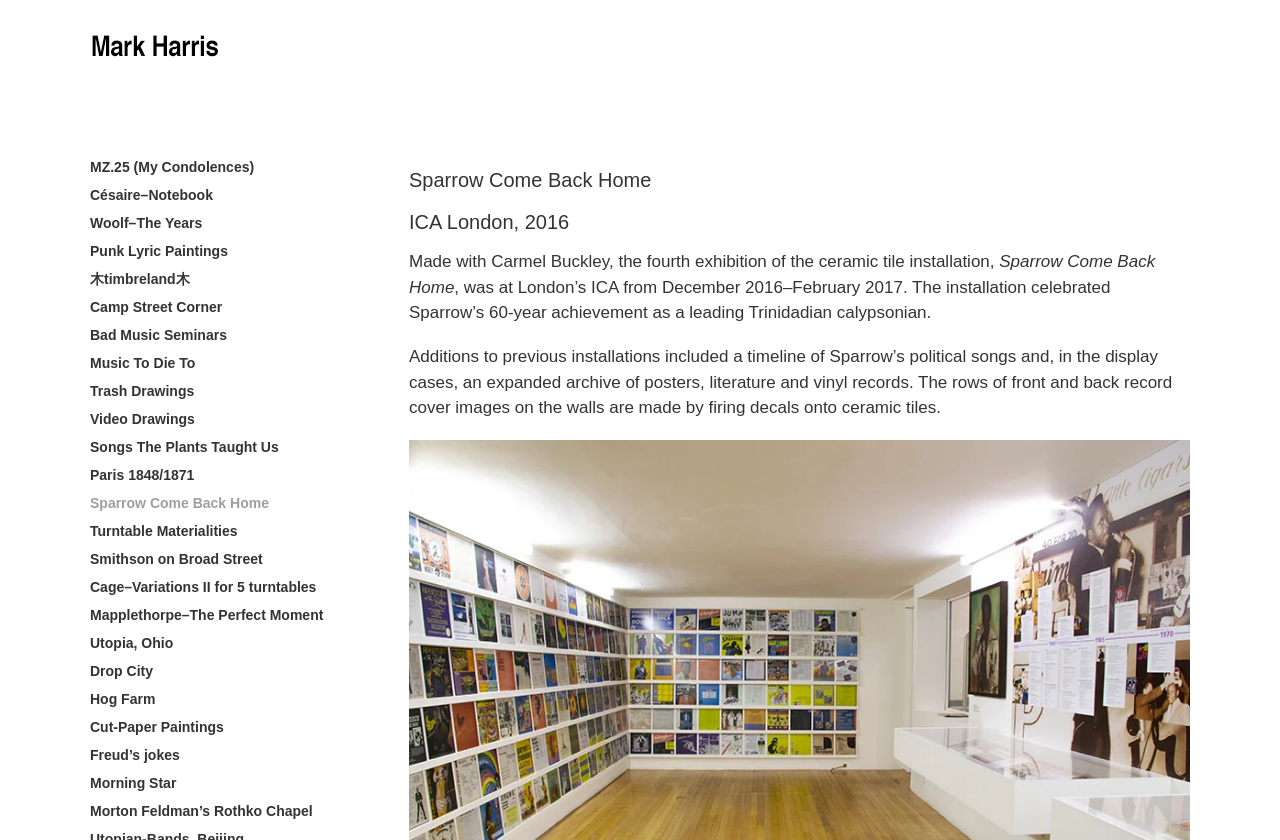Determine the bounding box coordinates for the area that should be clicked to carry out the following instruction: "Click Mark Harris Logo".

[0.07, 0.037, 0.172, 0.08]